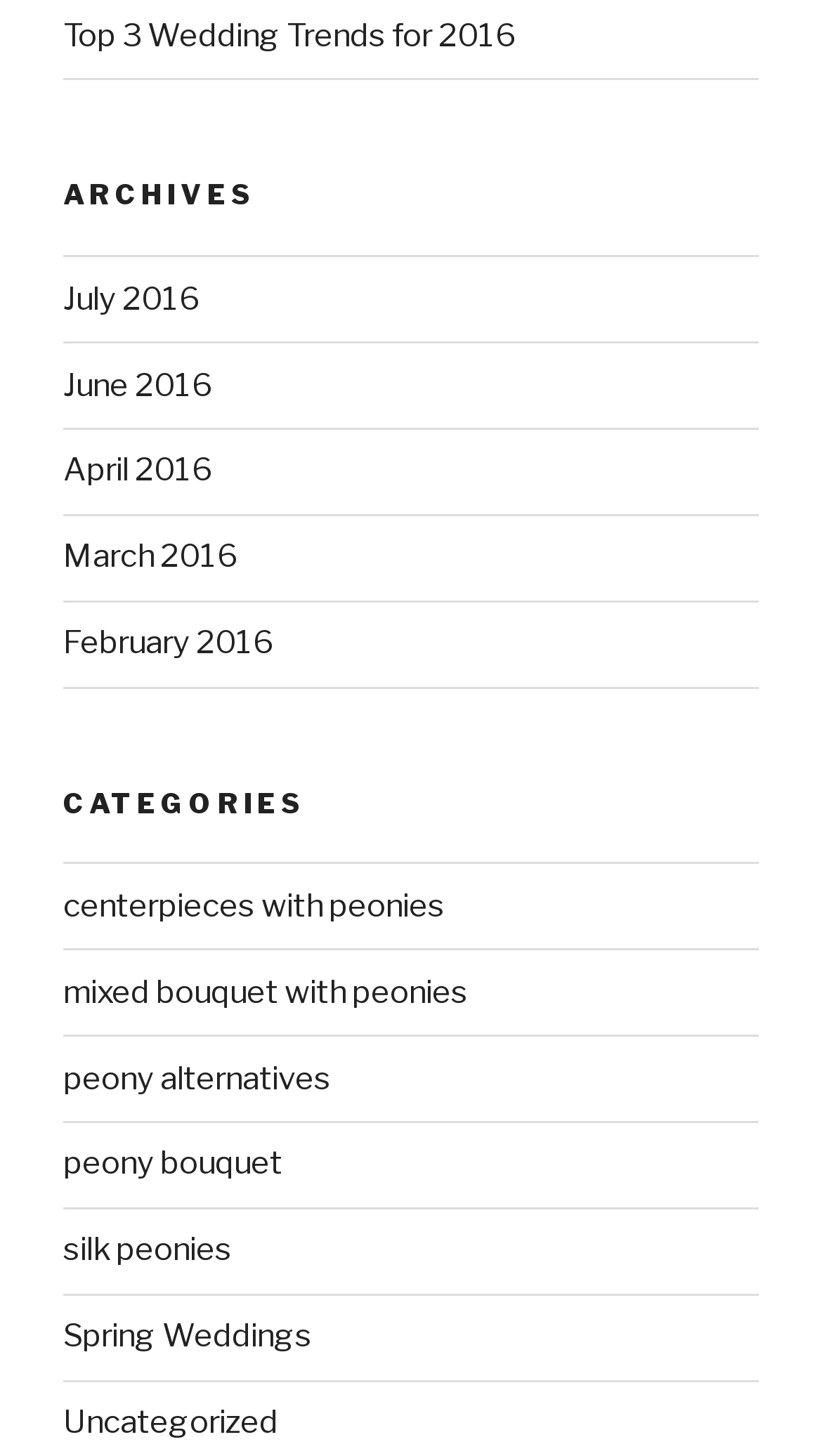What is the first category listed?
Based on the image, answer the question with as much detail as possible.

I looked at the links under the 'CATEGORIES' heading and found that the first category listed is 'centerpieces with peonies'.